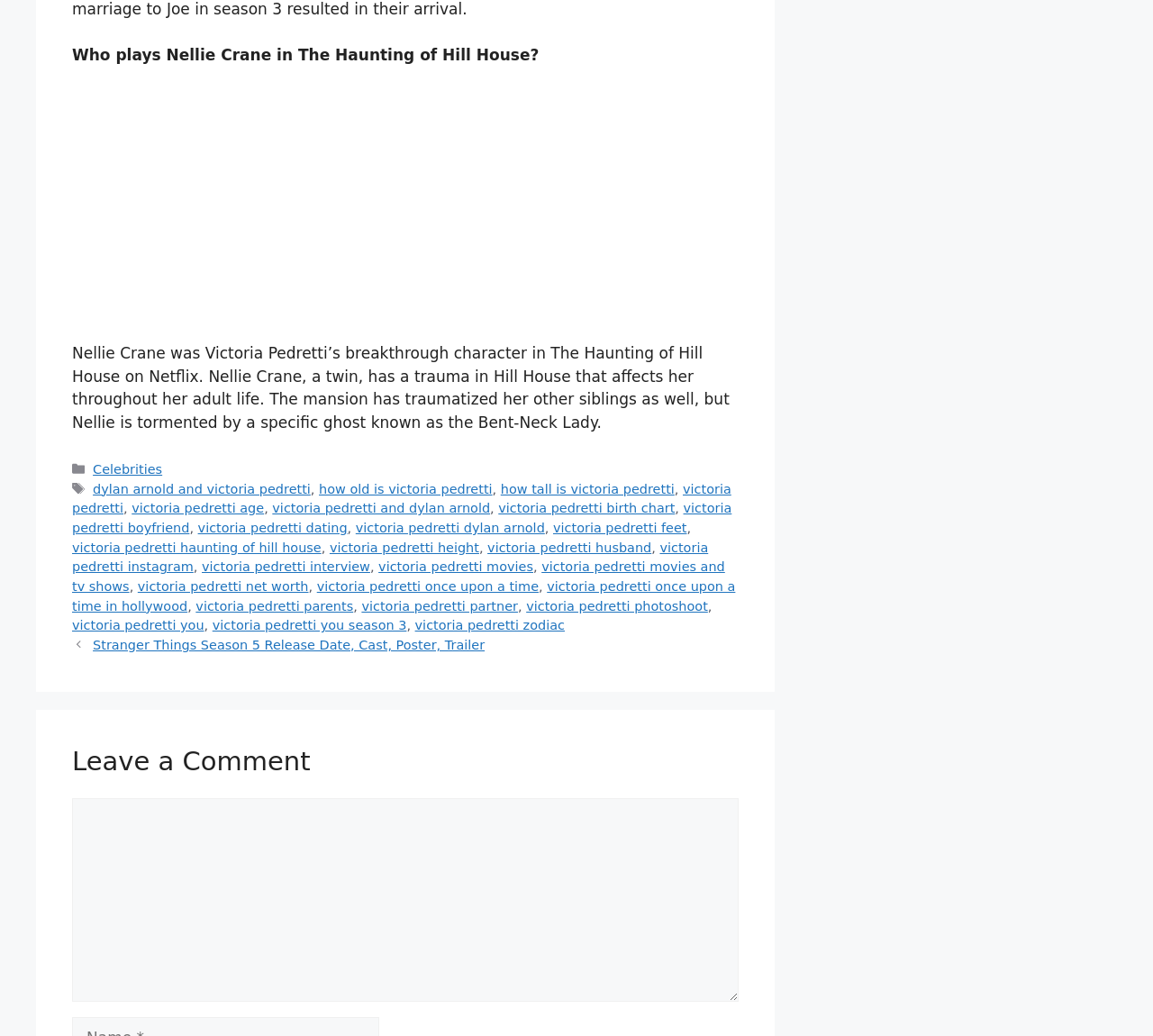Identify the bounding box for the element characterized by the following description: "victoria pedretti birth chart".

[0.432, 0.484, 0.585, 0.498]